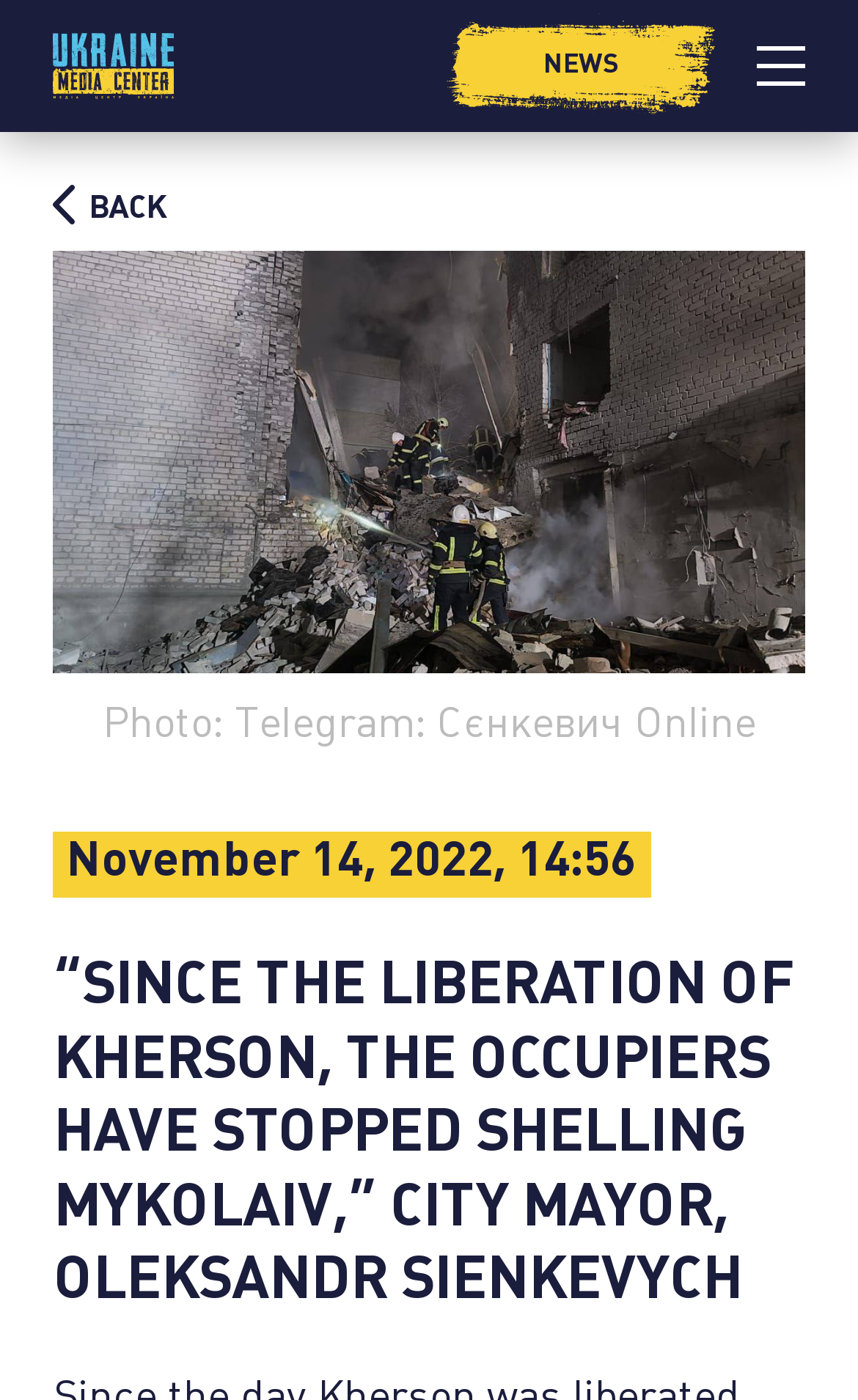Please answer the following question using a single word or phrase: What is the name of the person quoted in the article?

Oleksandr Sienkevych